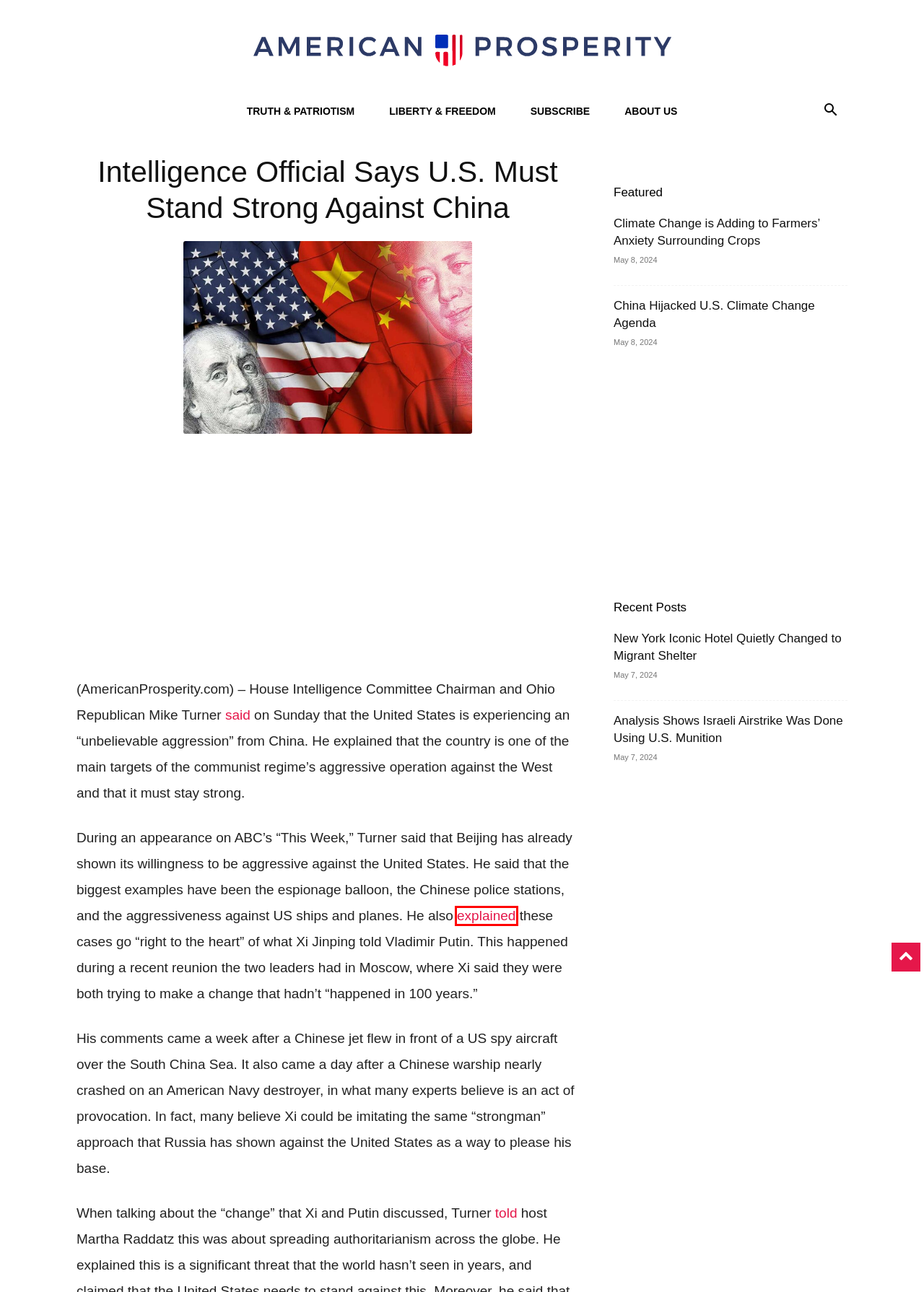Look at the screenshot of a webpage with a red bounding box and select the webpage description that best corresponds to the new page after clicking the element in the red box. Here are the options:
A. Subscribe | American Prosperity
B. Climate Change is Adding to Farmers’ Anxiety Surrounding Crops | American Prosperity
C. US must 'stand strong' in face of 'unbelievable aggression from China': Turner - ABC News
D. Analysis Shows Israeli Airstrike Was Done Using U.S. Munition | American Prosperity
E. American Prosperity
F. New York Iconic Hotel Quietly Changed to Migrant Shelter | American Prosperity
G. China Hijacked U.S. Climate Change Agenda | American Prosperity
H. About Us | American Prosperity

C